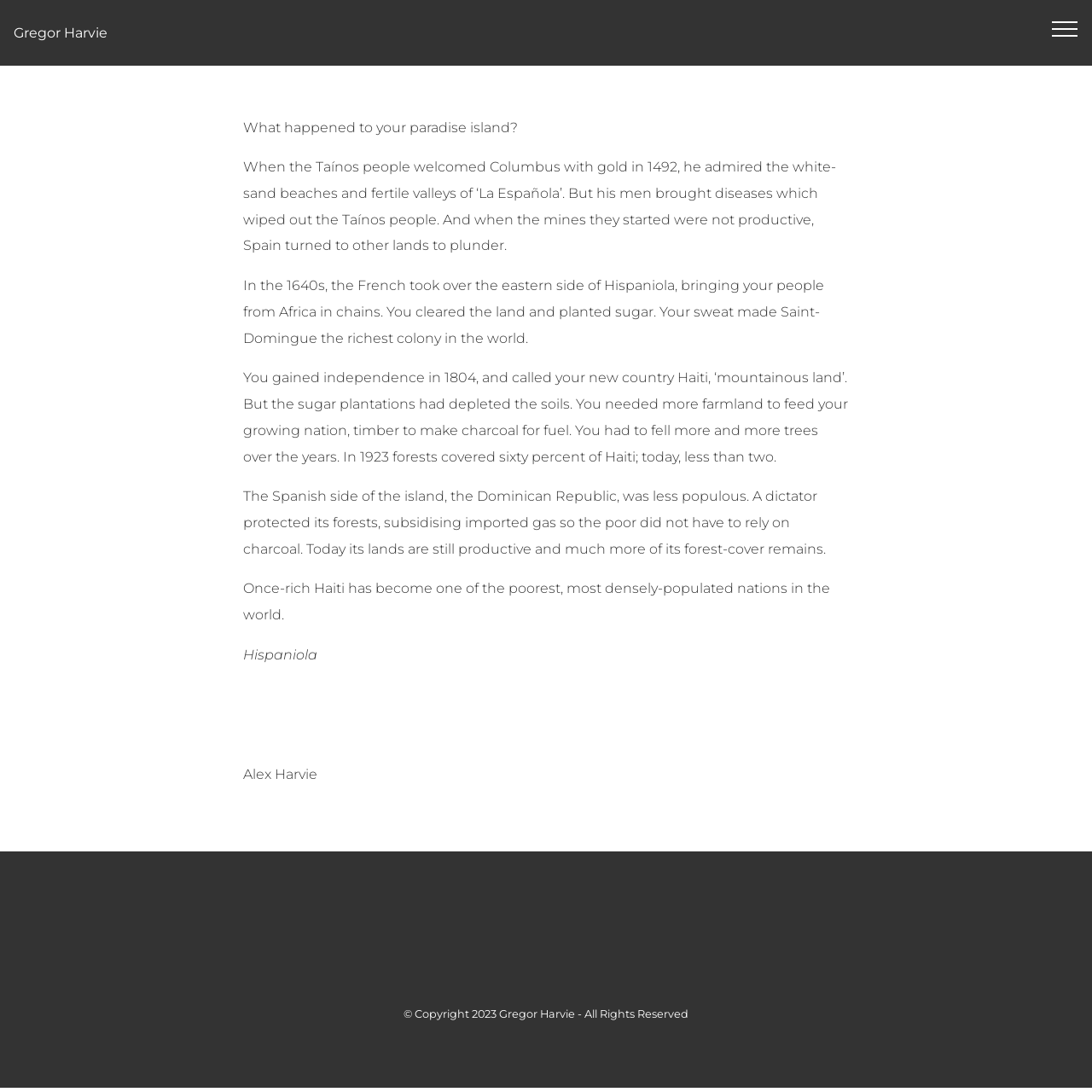Extract the bounding box coordinates for the UI element described as: "parent_node: Gregor Harvie aria-label="Toggle navigation"".

[0.963, 0.019, 0.988, 0.033]